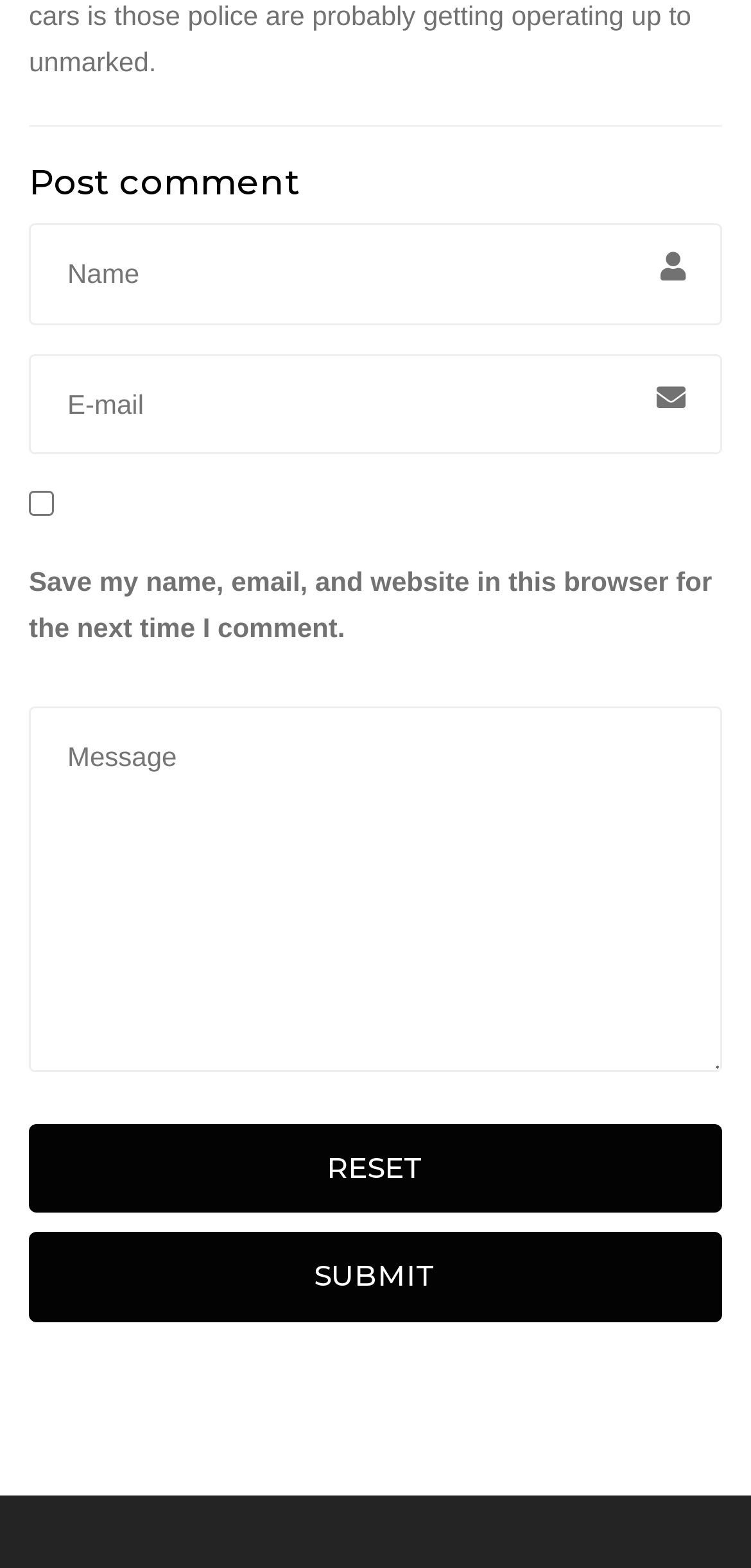Please determine the bounding box coordinates, formatted as (top-left x, top-left y, bottom-right x, bottom-right y), with all values as floating point numbers between 0 and 1. Identify the bounding box of the region described as: Reset

[0.038, 0.716, 0.962, 0.773]